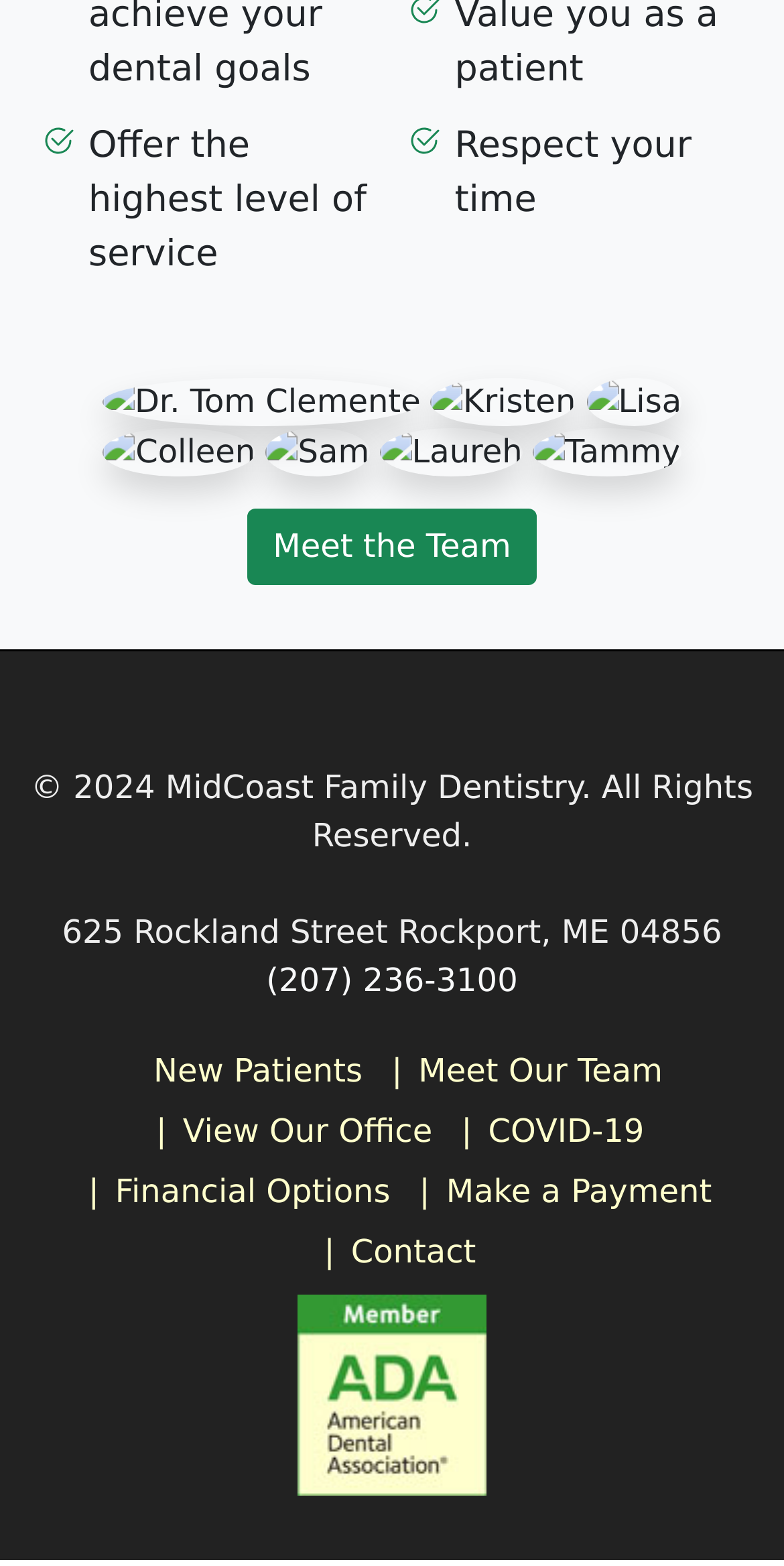Indicate the bounding box coordinates of the clickable region to achieve the following instruction: "access January 2023."

None